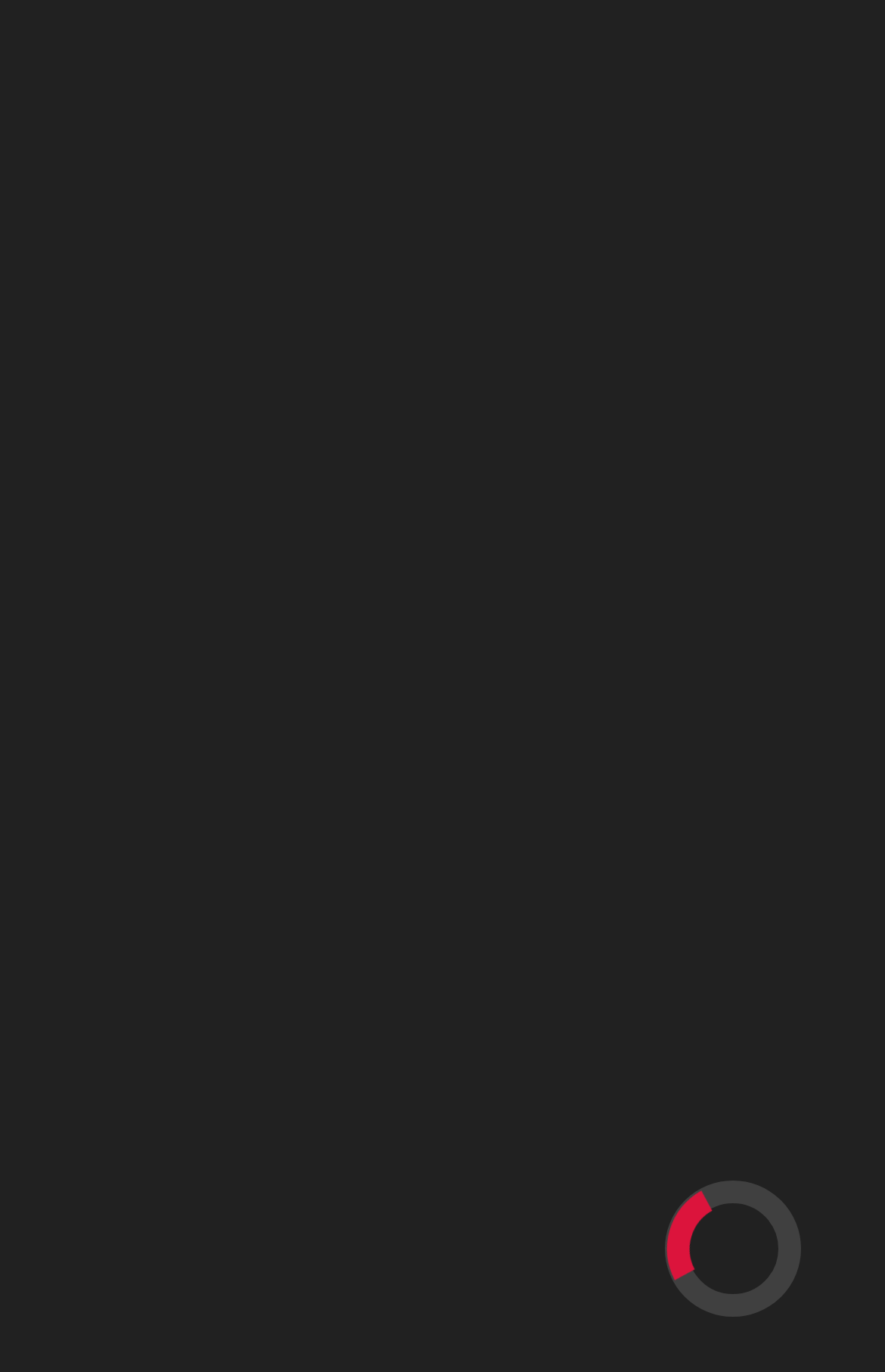Using the image as a reference, answer the following question in as much detail as possible:
Who is the author of the article?

I found the author's name 'Ryan Sylvia' at the bottom of the page, which is a link element with bounding box coordinates [0.117, 0.938, 0.28, 0.961].